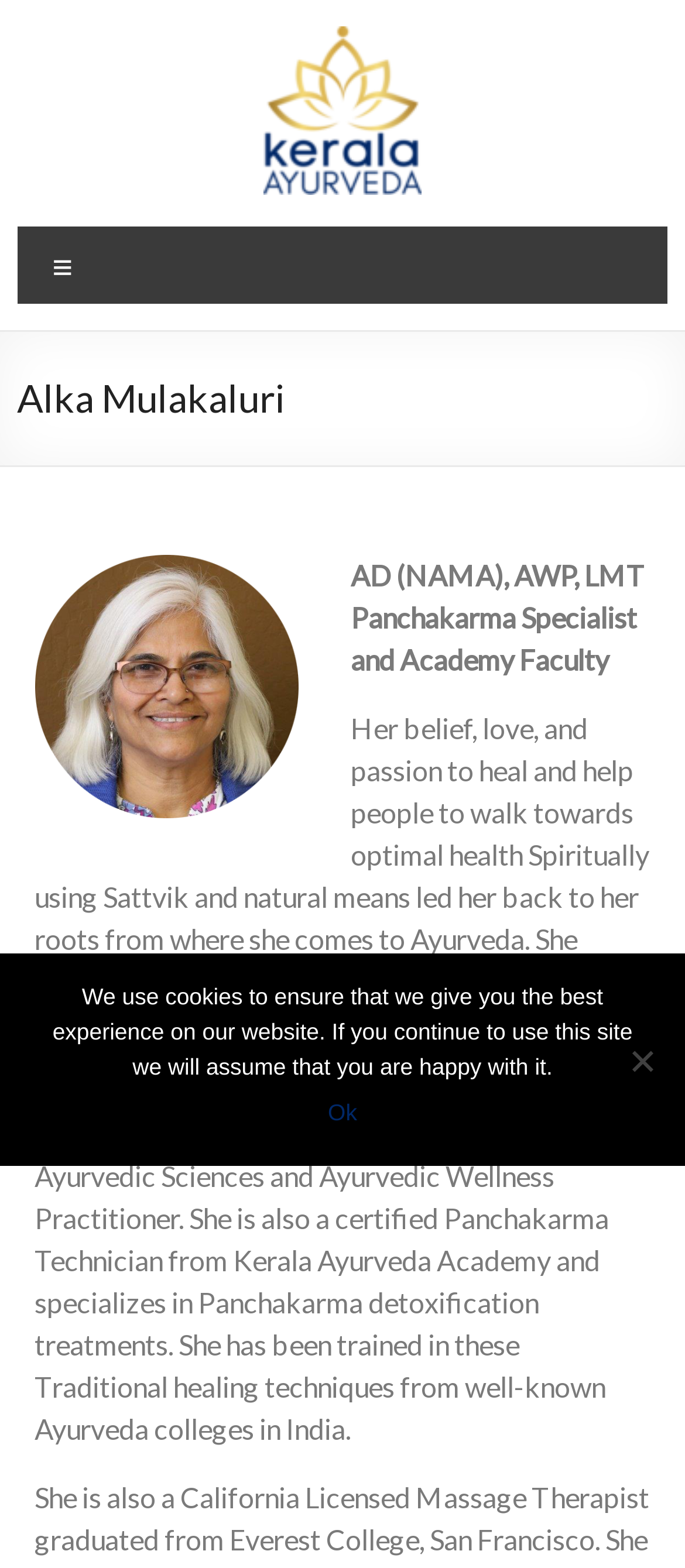Given the element description: "Ok", predict the bounding box coordinates of the UI element it refers to, using four float numbers between 0 and 1, i.e., [left, top, right, bottom].

[0.479, 0.699, 0.521, 0.721]